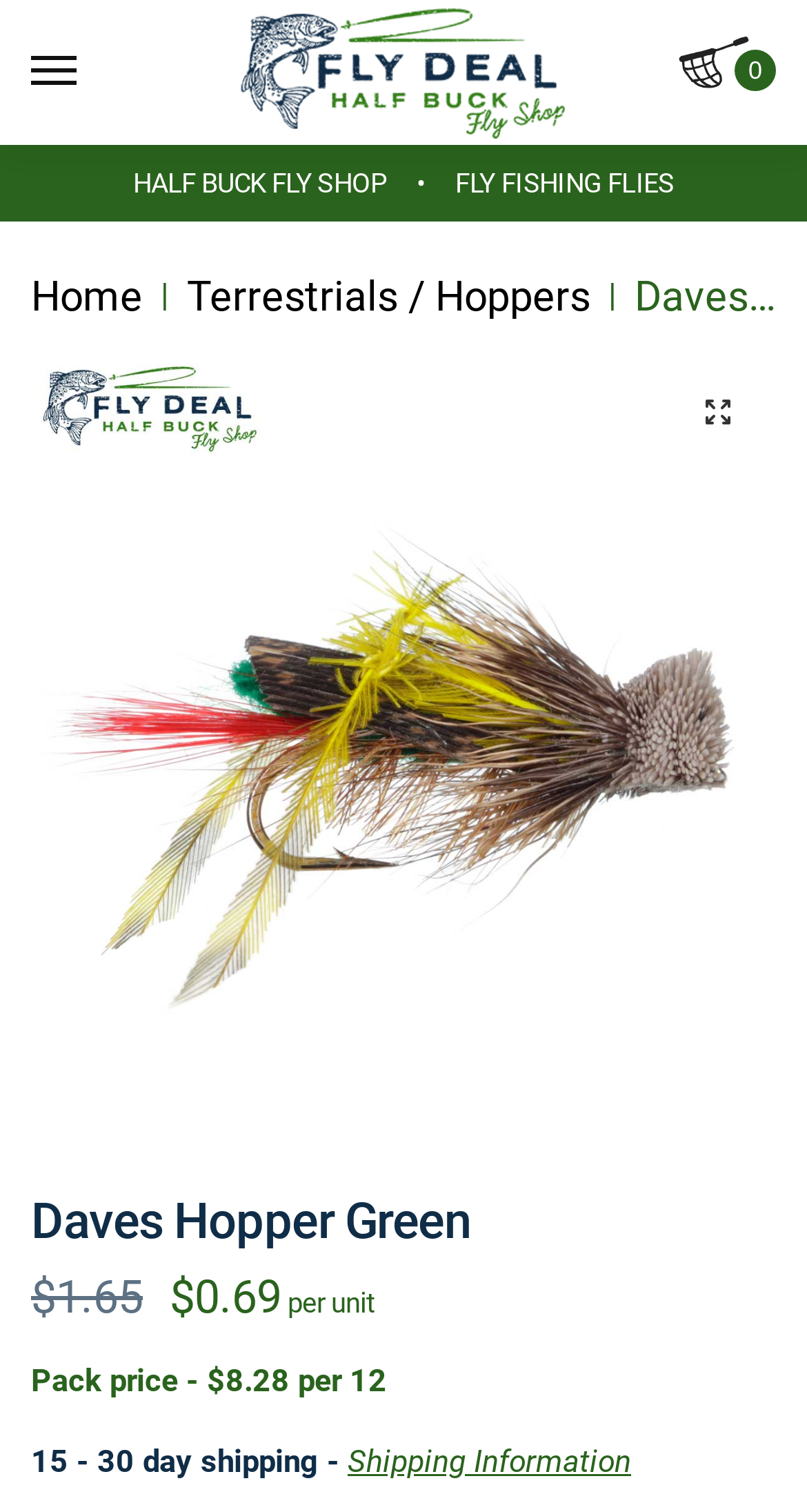Highlight the bounding box of the UI element that corresponds to this description: "$0.00 0".

[0.854, 0.029, 0.962, 0.056]